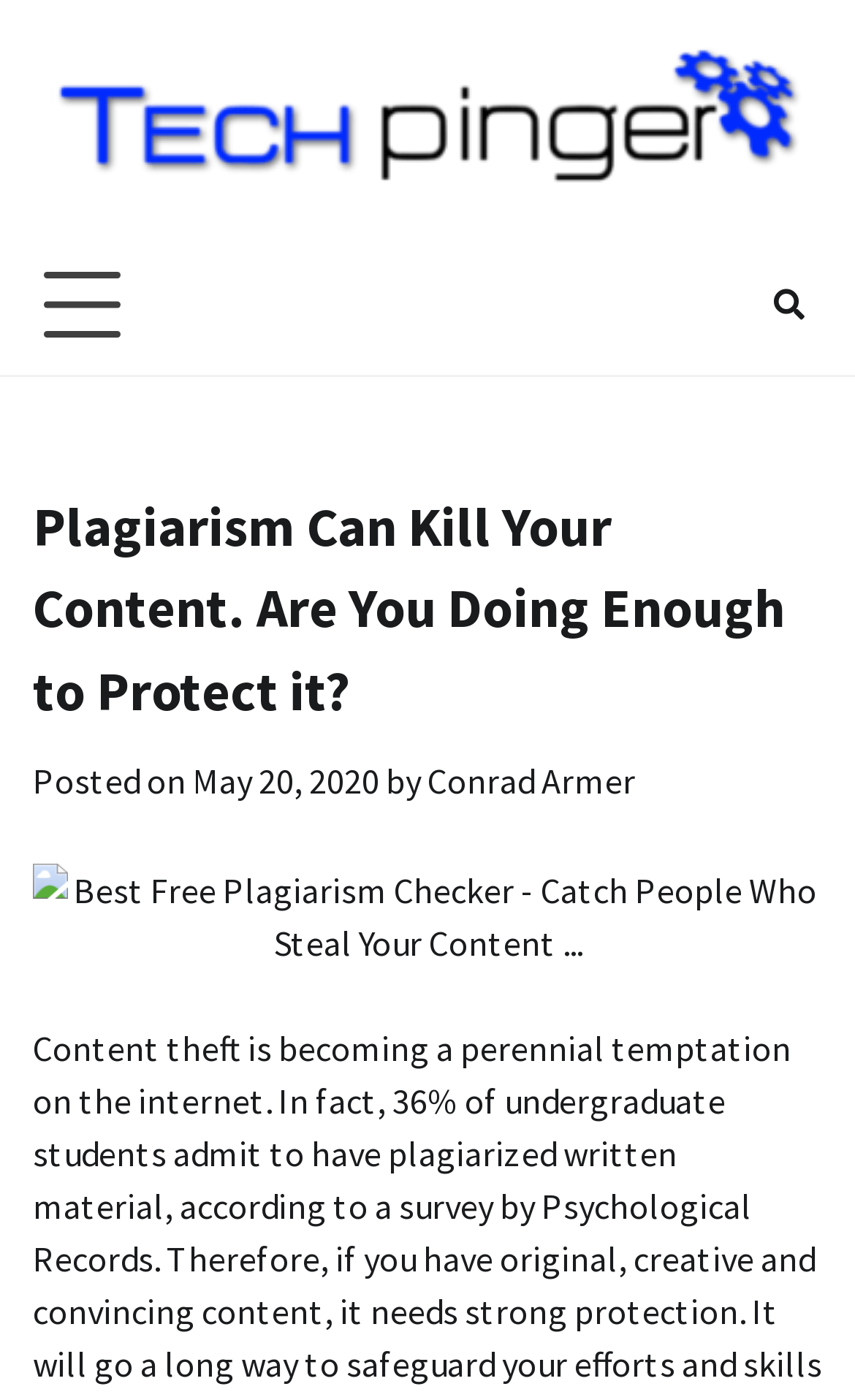Generate an in-depth caption that captures all aspects of the webpage.

The webpage is about plagiarism and content protection, with a focus on the importance of safeguarding one's content online. At the top left of the page, there is a link to "Tech Pinger" accompanied by an image with the same name. Next to it, there is a button that expands to reveal a primary menu.

Below the top section, there is a large header that spans the width of the page, with the title "Plagiarism Can Kill Your Content. Are You Doing Enough to Protect it?" in a prominent font. Underneath the header, there is a section with metadata about the article, including the posting date "May 20, 2020", and the author's name "Conrad Armer".

To the right of the metadata section, there is a large image that takes up most of the page's width, with a caption "Best Free Plagiarism Checker - Catch People Who Steal Your Content...". The image appears to be related to the article's topic, possibly illustrating a plagiarism checker tool.

Overall, the webpage has a clear structure, with a prominent title, metadata, and a large image that draws attention to the article's content.